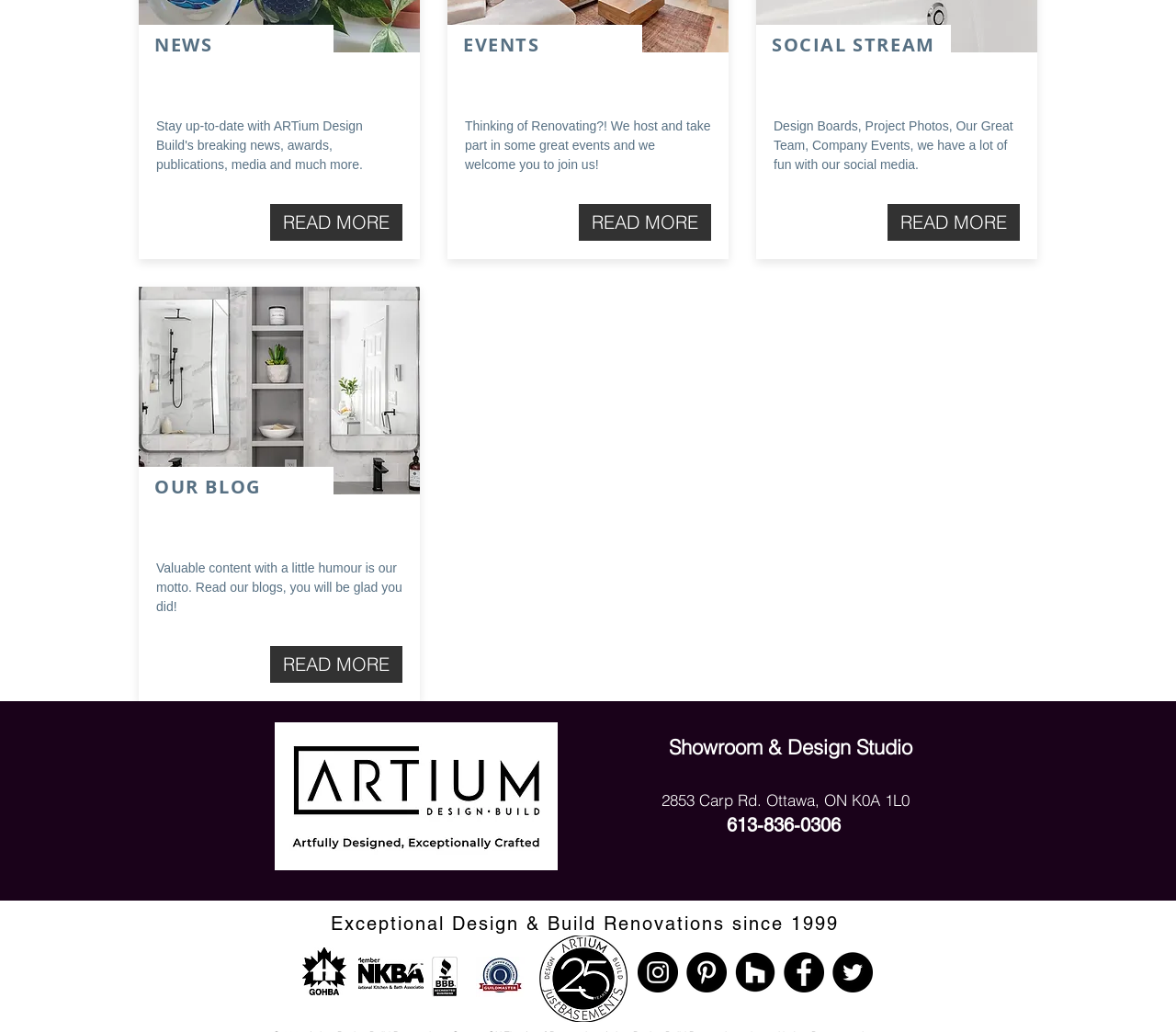For the element described, predict the bounding box coordinates as (top-left x, top-left y, bottom-right x, bottom-right y). All values should be between 0 and 1. Element description: READ MORE

[0.23, 0.626, 0.342, 0.662]